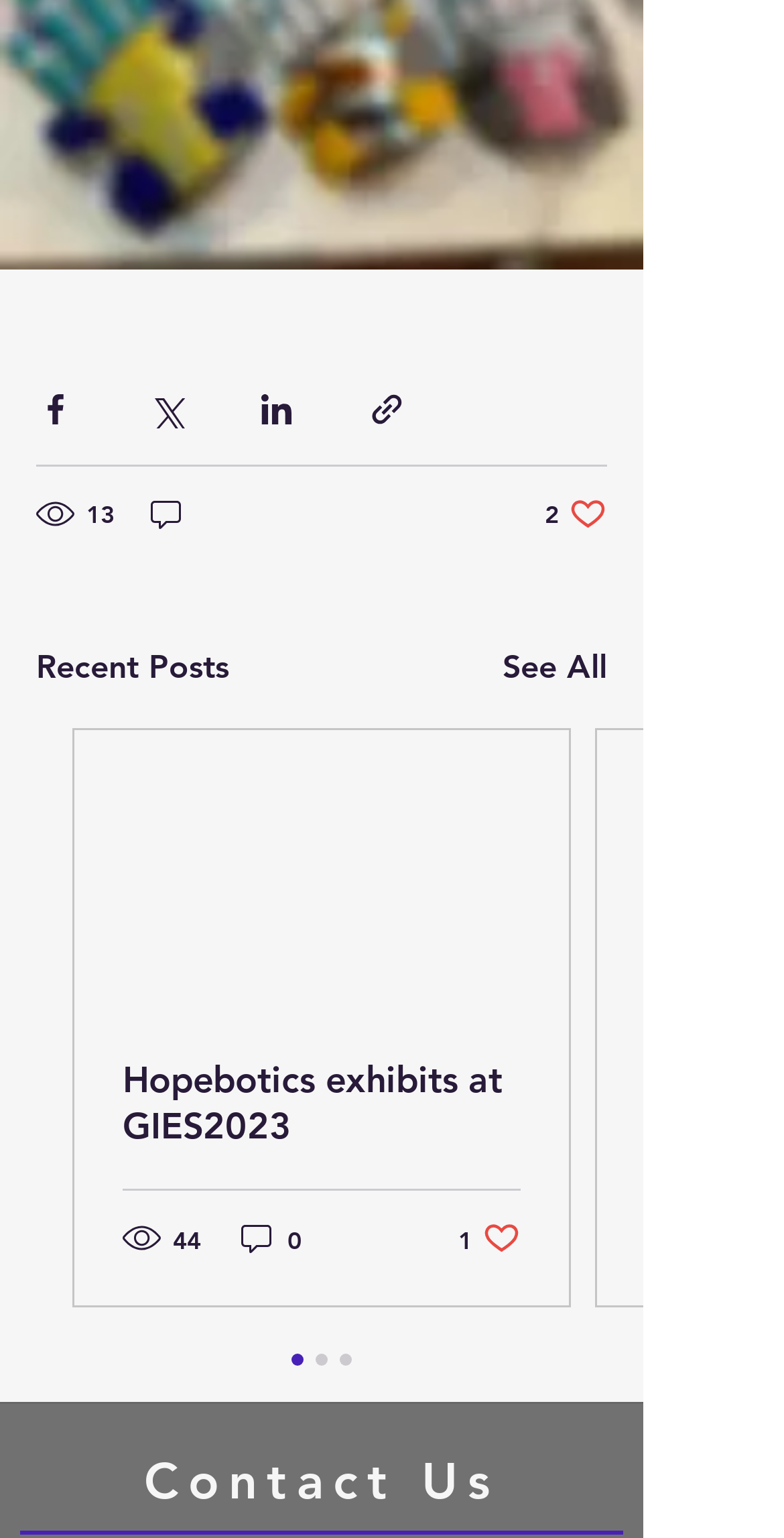Using the element description: "permaculture,agriculture,farming", determine the bounding box coordinates for the specified UI element. The coordinates should be four float numbers between 0 and 1, [left, top, right, bottom].

None